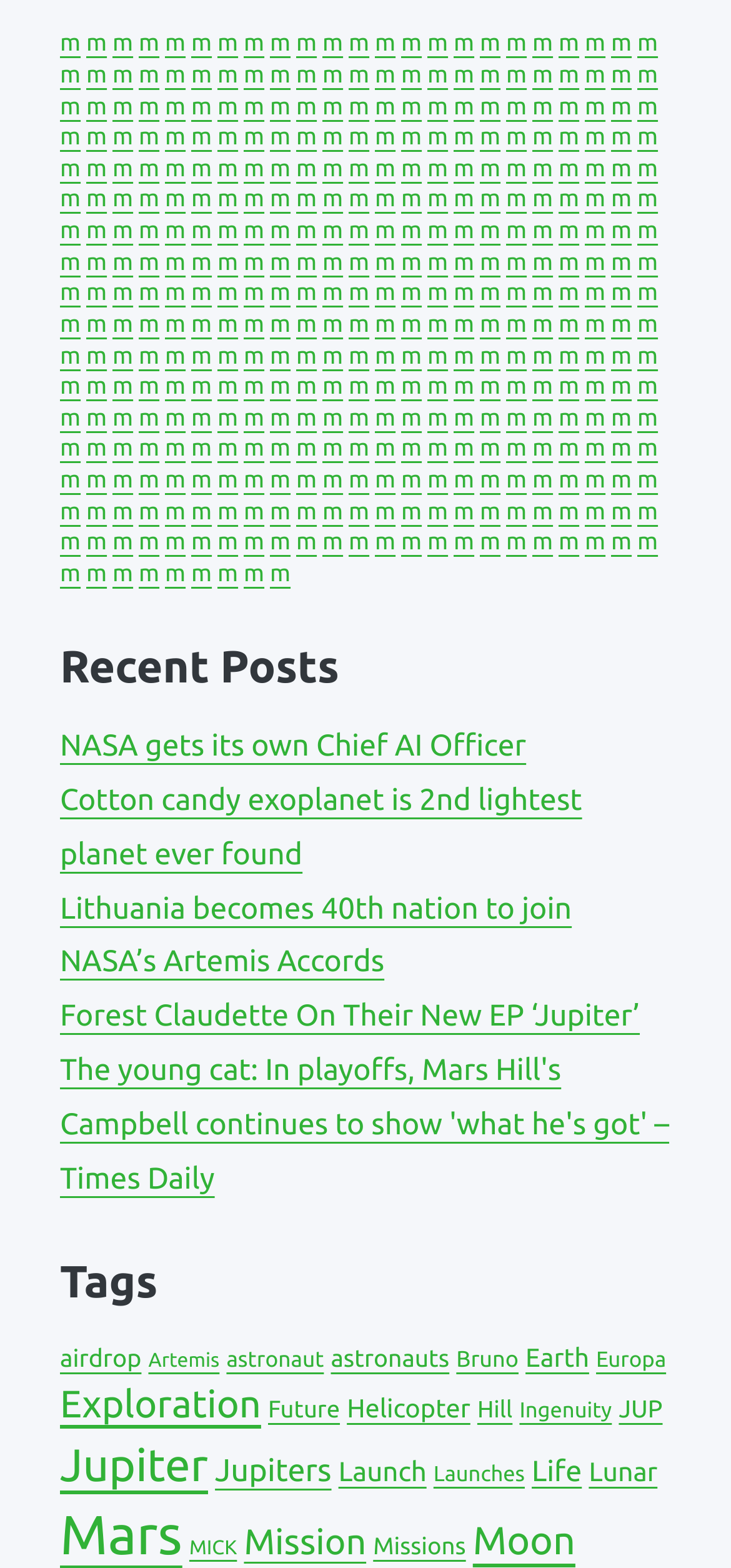How many links are on the webpage?
By examining the image, provide a one-word or phrase answer.

63